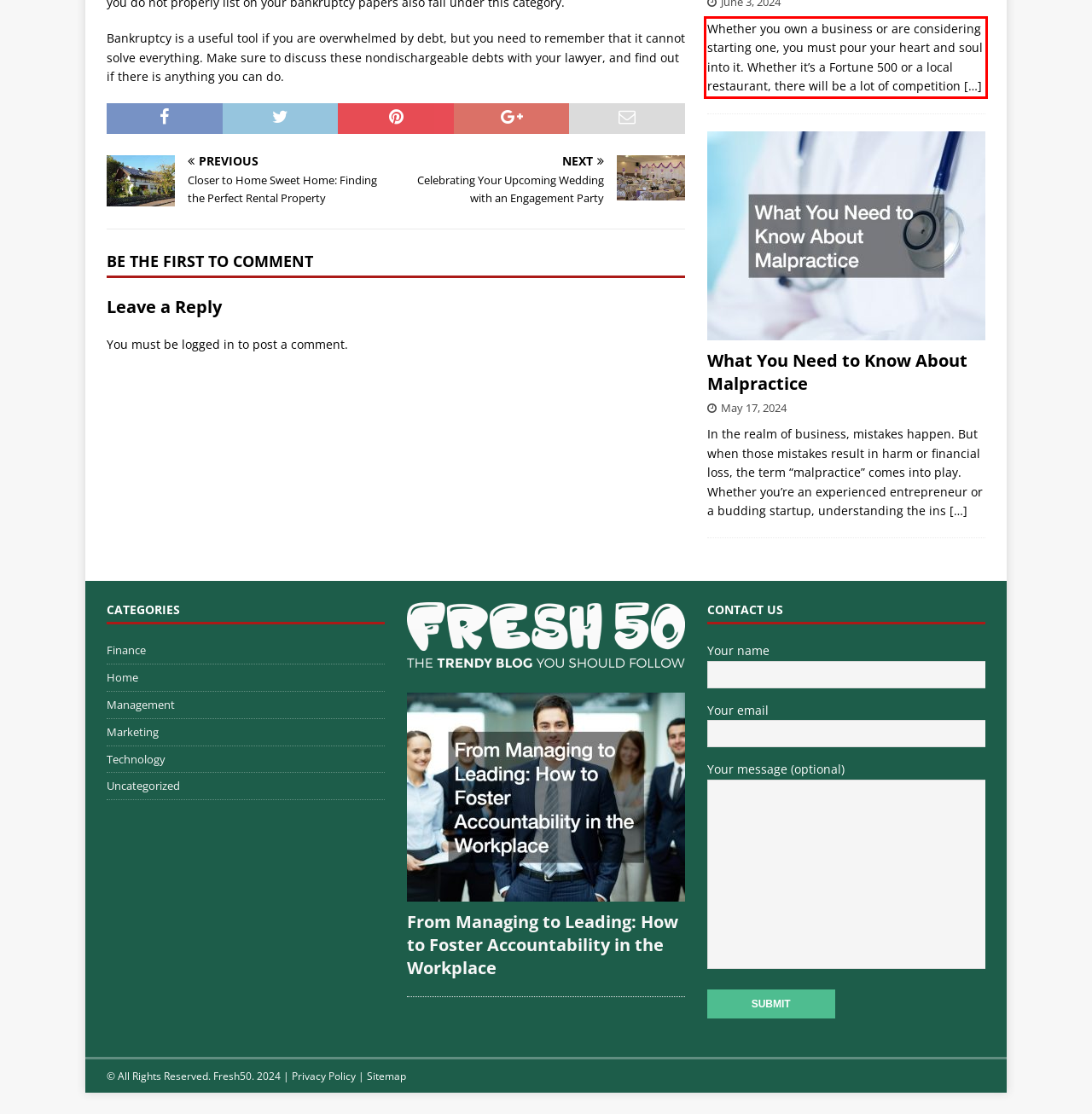Please analyze the provided webpage screenshot and perform OCR to extract the text content from the red rectangle bounding box.

Whether you own a business or are considering starting one, you must pour your heart and soul into it. Whether it’s a Fortune 500 or a local restaurant, there will be a lot of competition […]